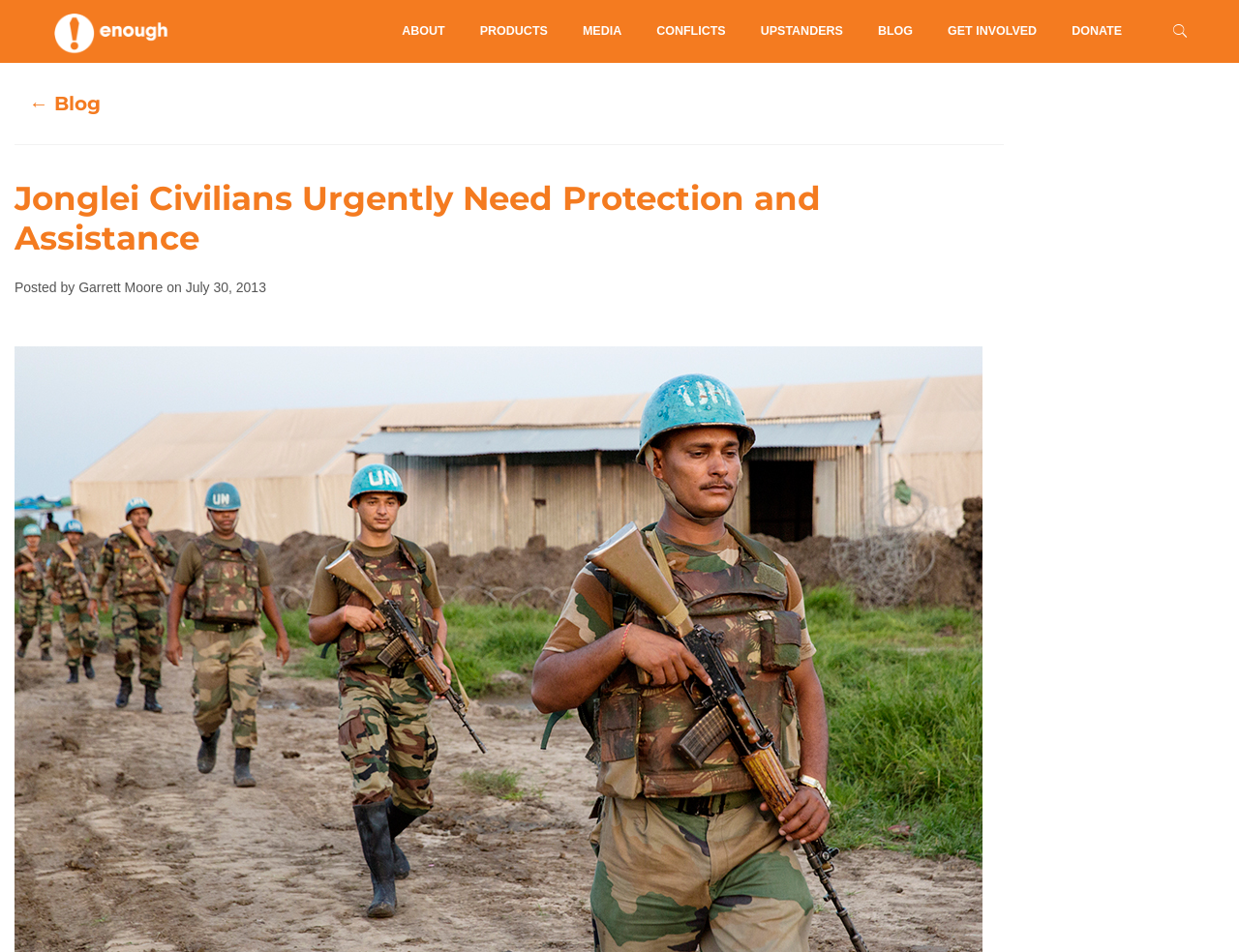Please find the main title text of this webpage.

Jonglei Civilians Urgently Need Protection and Assistance